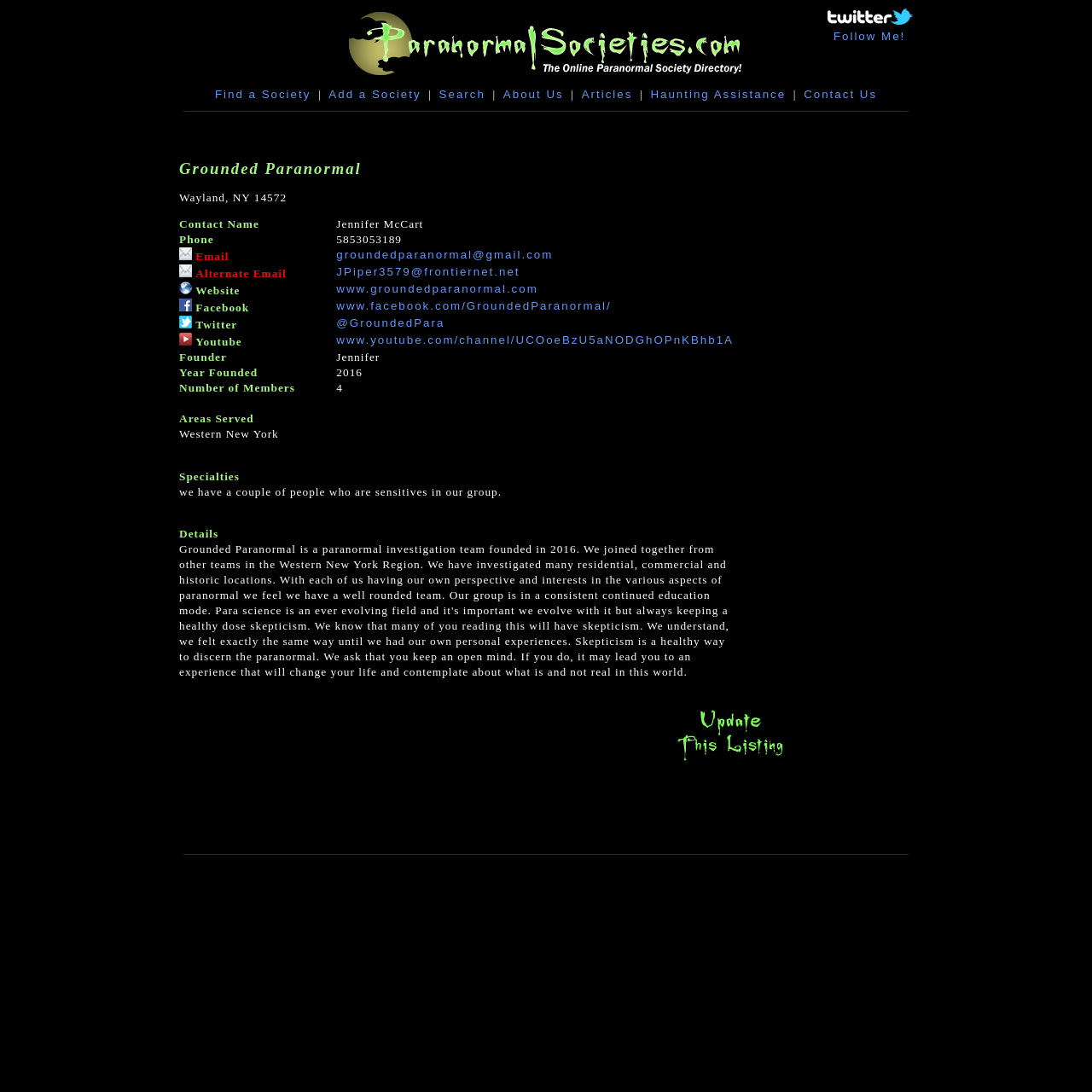What is the phone number of the society?
Utilize the information in the image to give a detailed answer to the question.

I found the answer by looking at the table with the society's contact information, where the phone number '5853053189' is listed.